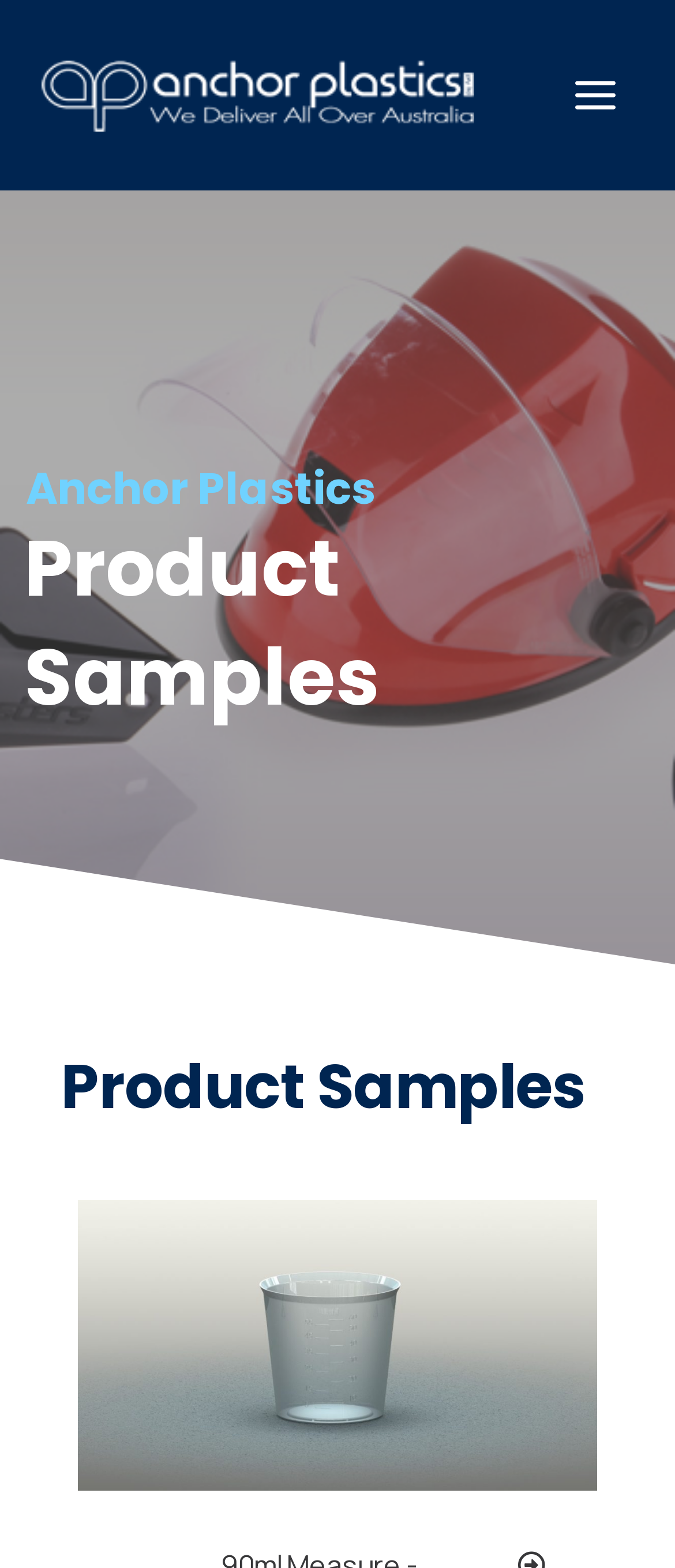What is the purpose of the button at the bottom right?
Give a detailed and exhaustive answer to the question.

The button element at the bottom right has a description 'Scroll to top', suggesting that its purpose is to allow users to scroll back to the top of the webpage.